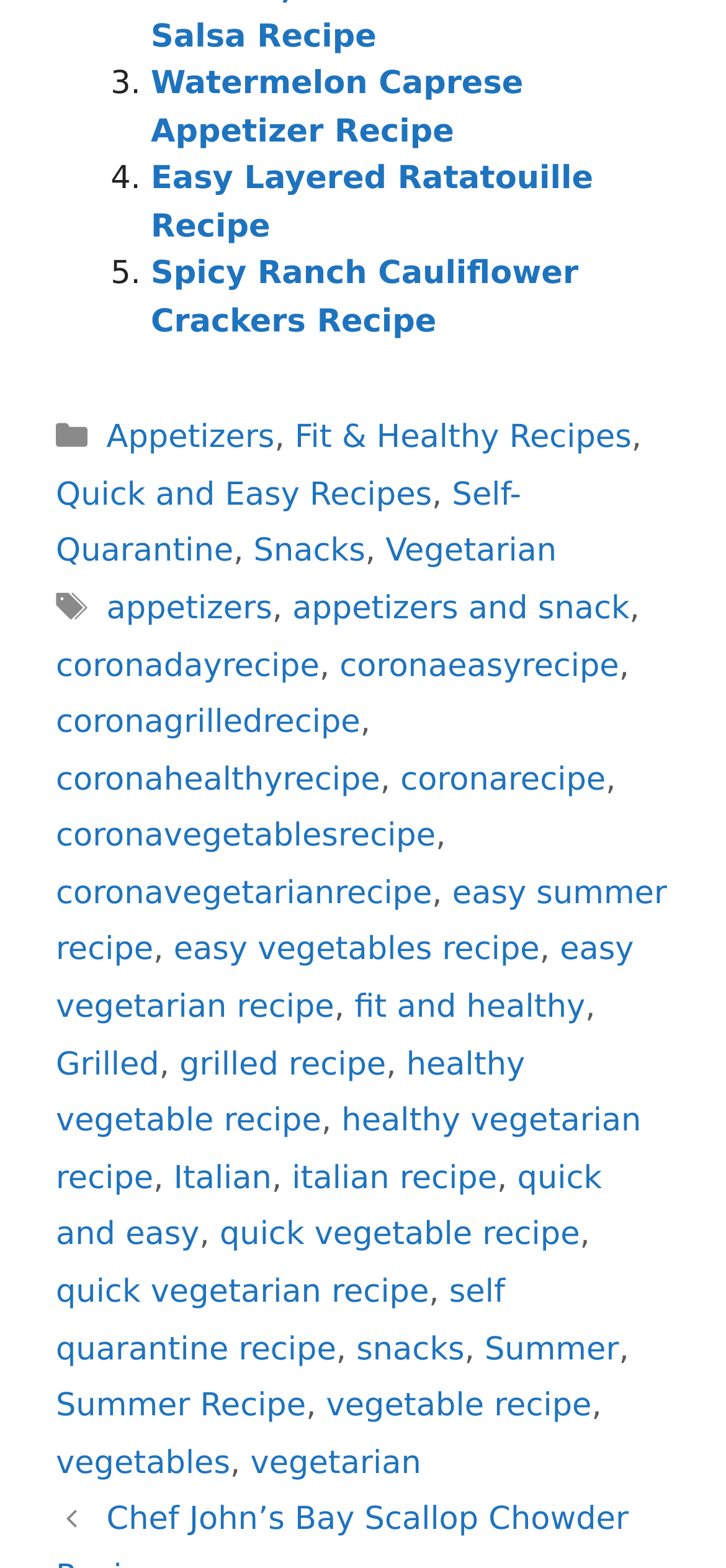Please provide a detailed answer to the question below based on the screenshot: 
How many tags are listed on this webpage?

I counted the number of link elements on the webpage that have a description starting with a tag name, such as 'appetizers' or 'coronarecipe'. There are 24 such links.